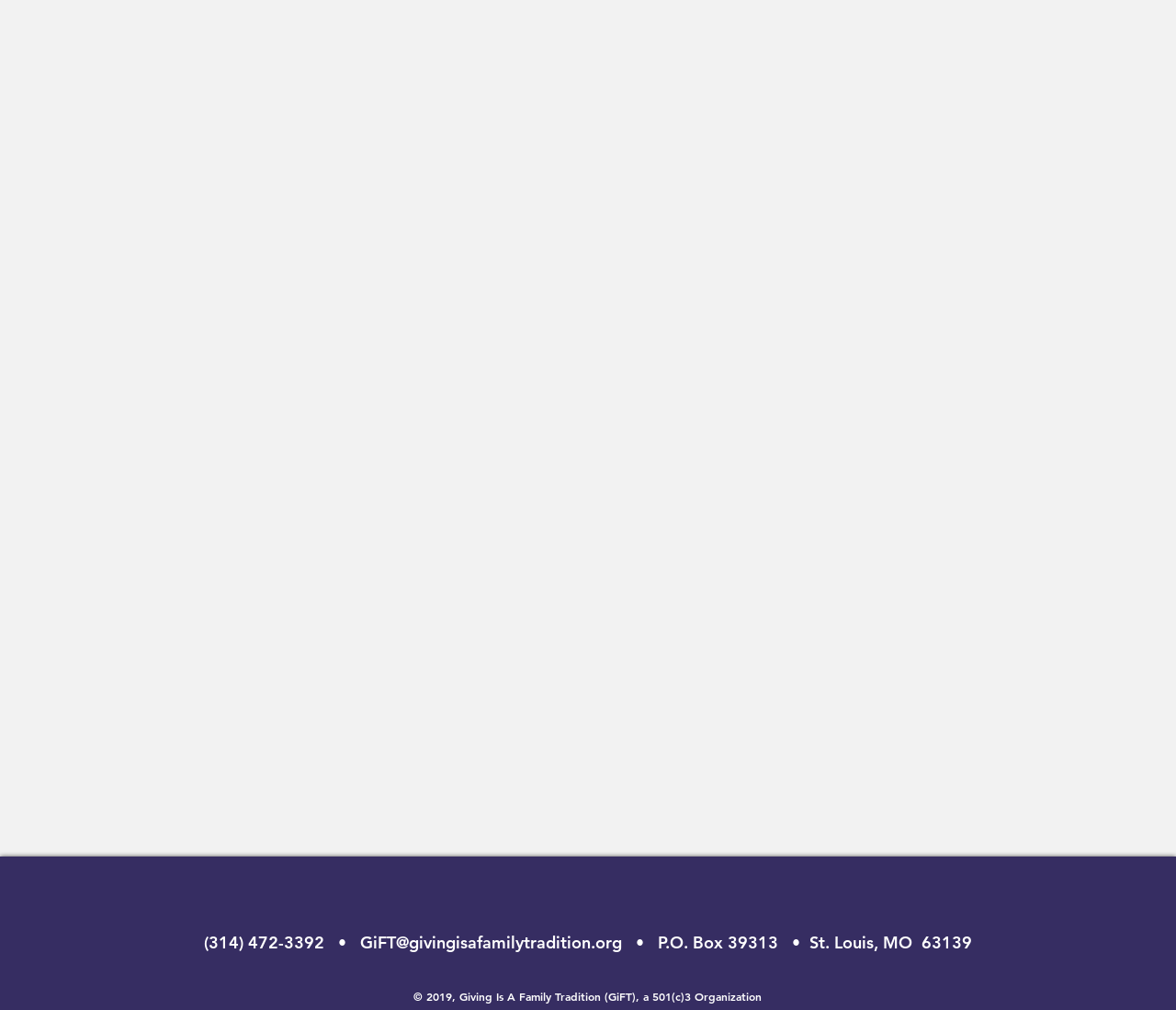Identify the bounding box for the UI element specified in this description: "aria-label="GiFT Instagram"". The coordinates must be four float numbers between 0 and 1, formatted as [left, top, right, bottom].

[0.548, 0.883, 0.576, 0.914]